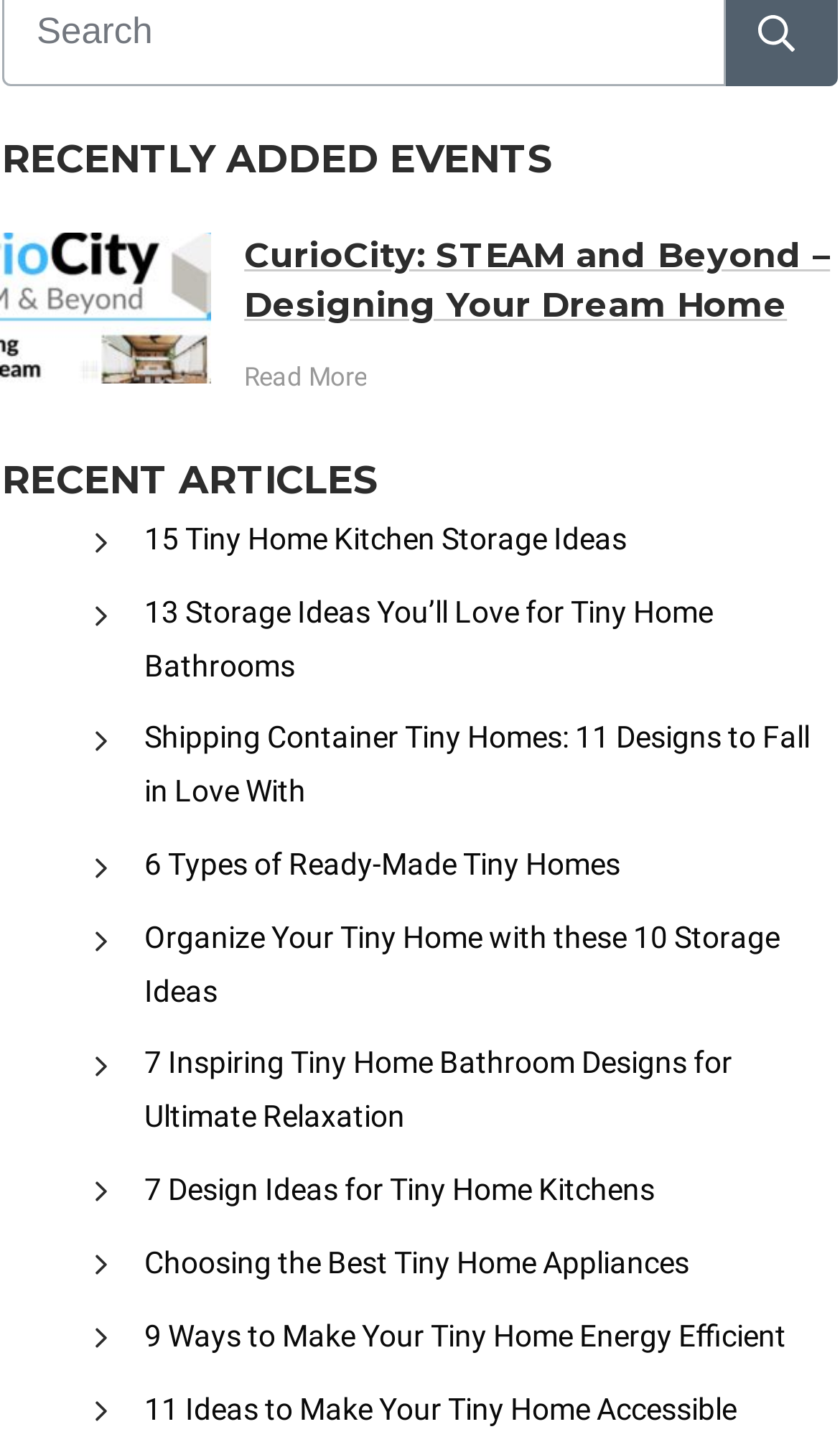Determine the bounding box coordinates for the clickable element required to fulfill the instruction: "Read about CurioCity: STEAM and Beyond – Designing Your Dream Home". Provide the coordinates as four float numbers between 0 and 1, i.e., [left, top, right, bottom].

[0.291, 0.163, 0.988, 0.225]